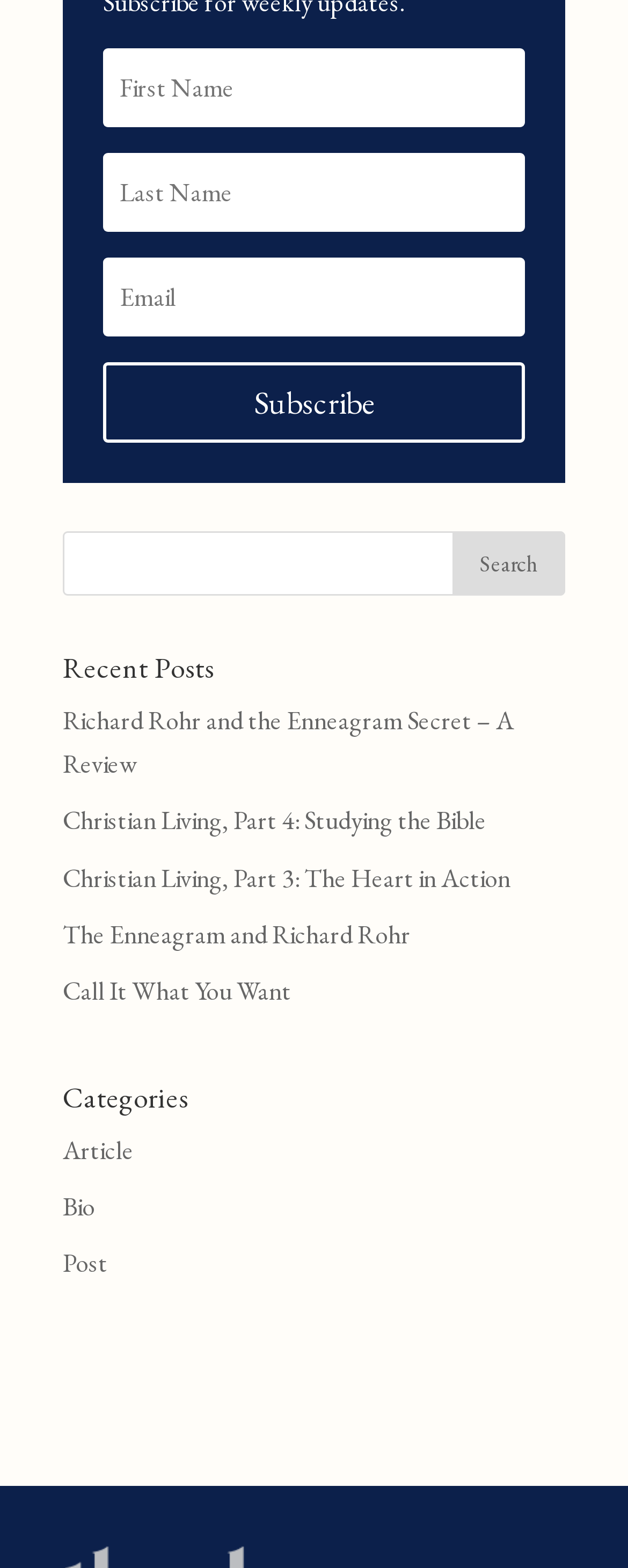Determine the bounding box for the described UI element: "Article".

[0.1, 0.723, 0.213, 0.744]